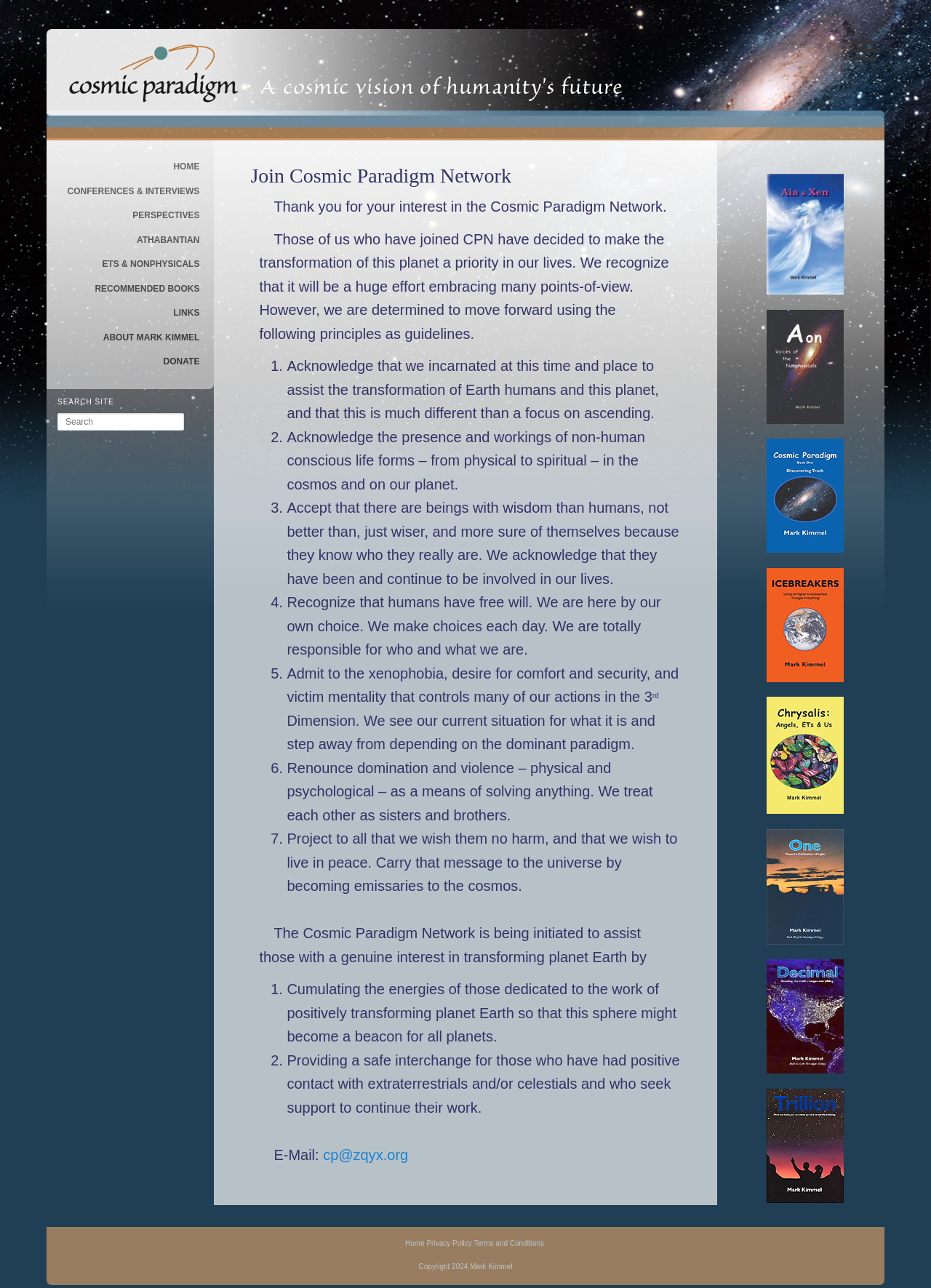Please identify the bounding box coordinates of the region to click in order to complete the task: "Click the 'HOME' link". The coordinates must be four float numbers between 0 and 1, specified as [left, top, right, bottom].

[0.05, 0.12, 0.23, 0.139]